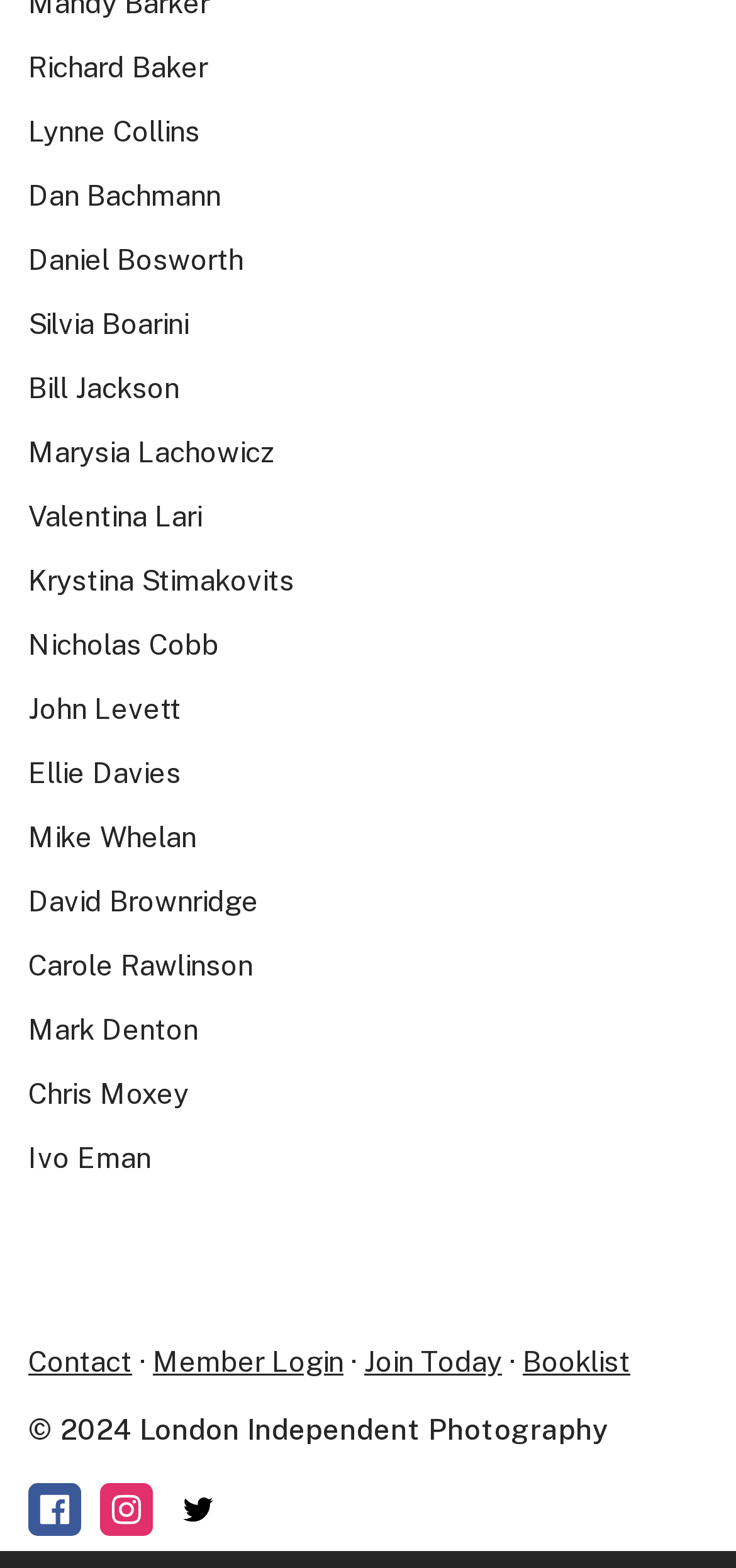How many links are there in the footer section?
Use the image to answer the question with a single word or phrase.

4